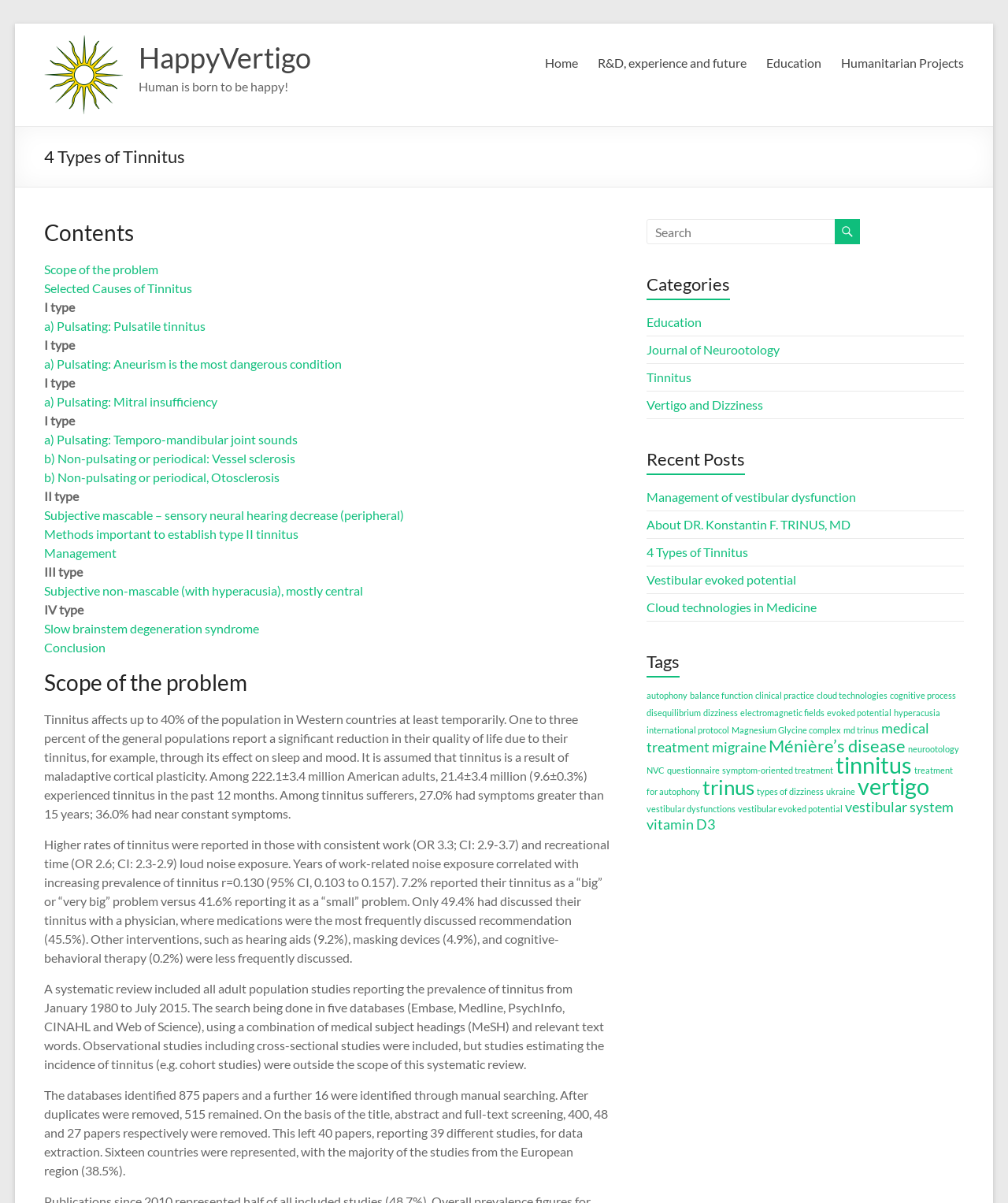Find the bounding box coordinates of the clickable region needed to perform the following instruction: "Click the 'Home' link". The coordinates should be provided as four float numbers between 0 and 1, i.e., [left, top, right, bottom].

[0.54, 0.043, 0.573, 0.062]